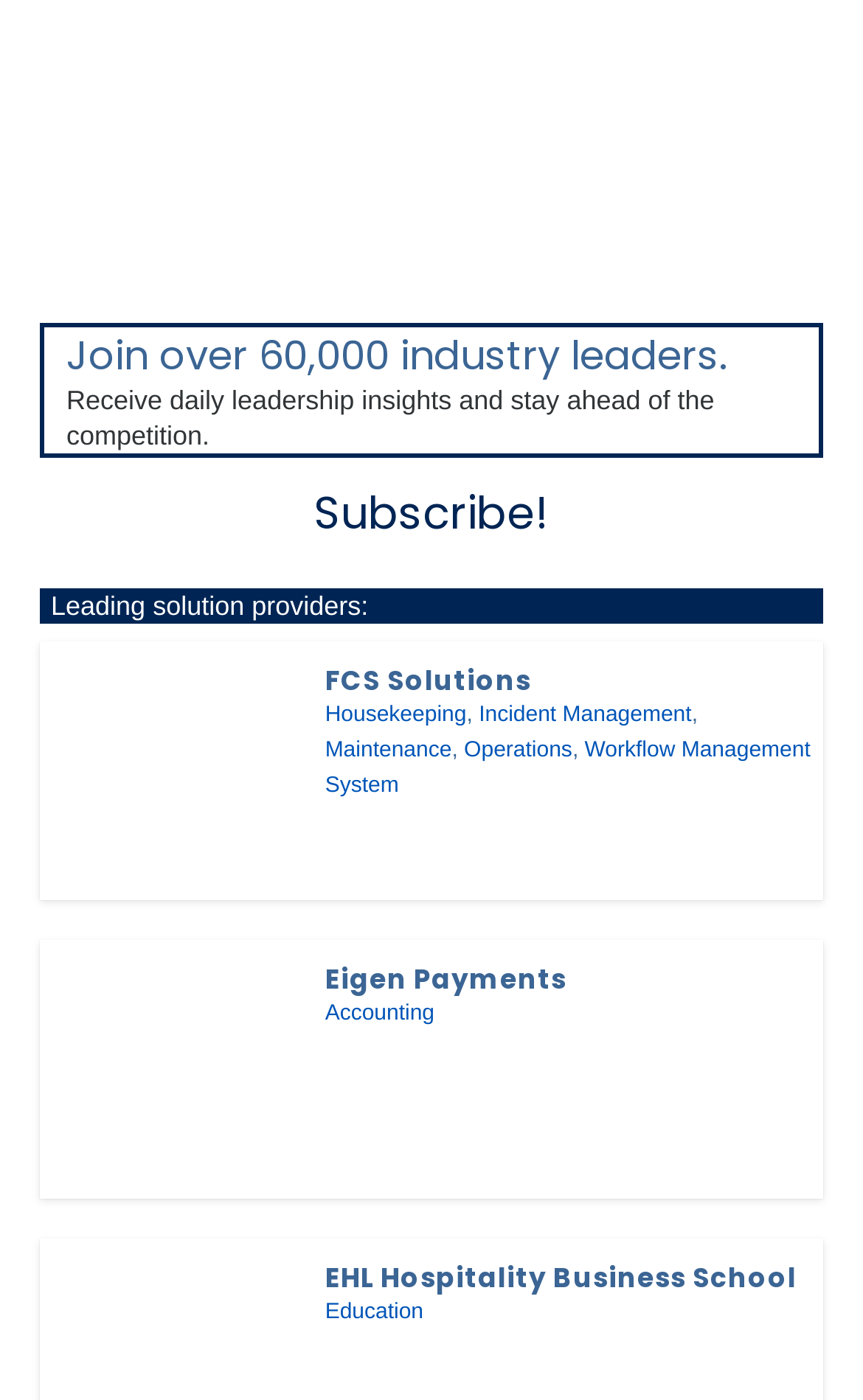How many articles are on this webpage?
Look at the image and answer with only one word or phrase.

2